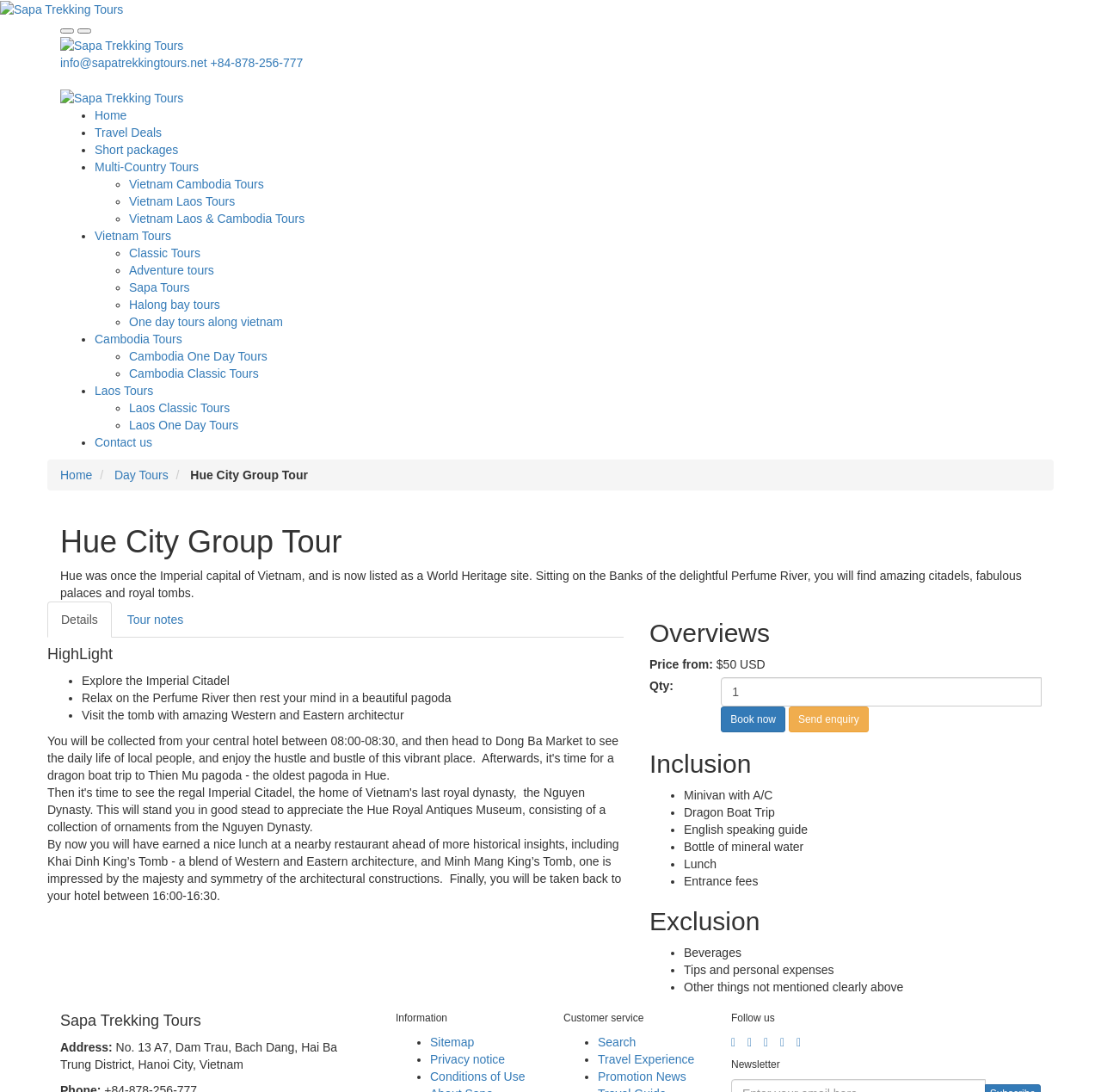Could you highlight the region that needs to be clicked to execute the instruction: "Click on the 'Details' link"?

[0.043, 0.551, 0.101, 0.584]